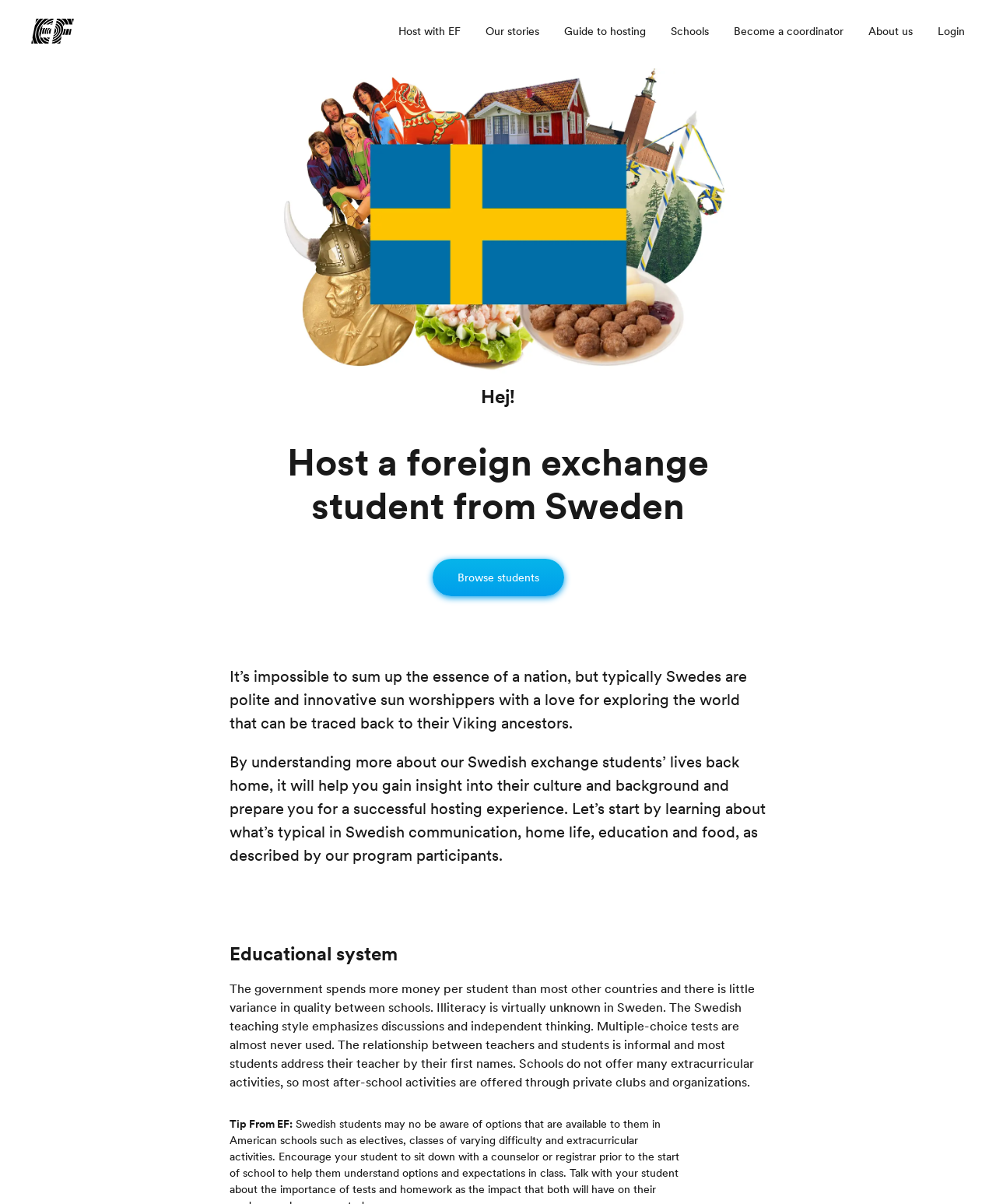Provide the bounding box coordinates for the UI element described in this sentence: "Browse students". The coordinates should be four float values between 0 and 1, i.e., [left, top, right, bottom].

[0.434, 0.464, 0.566, 0.495]